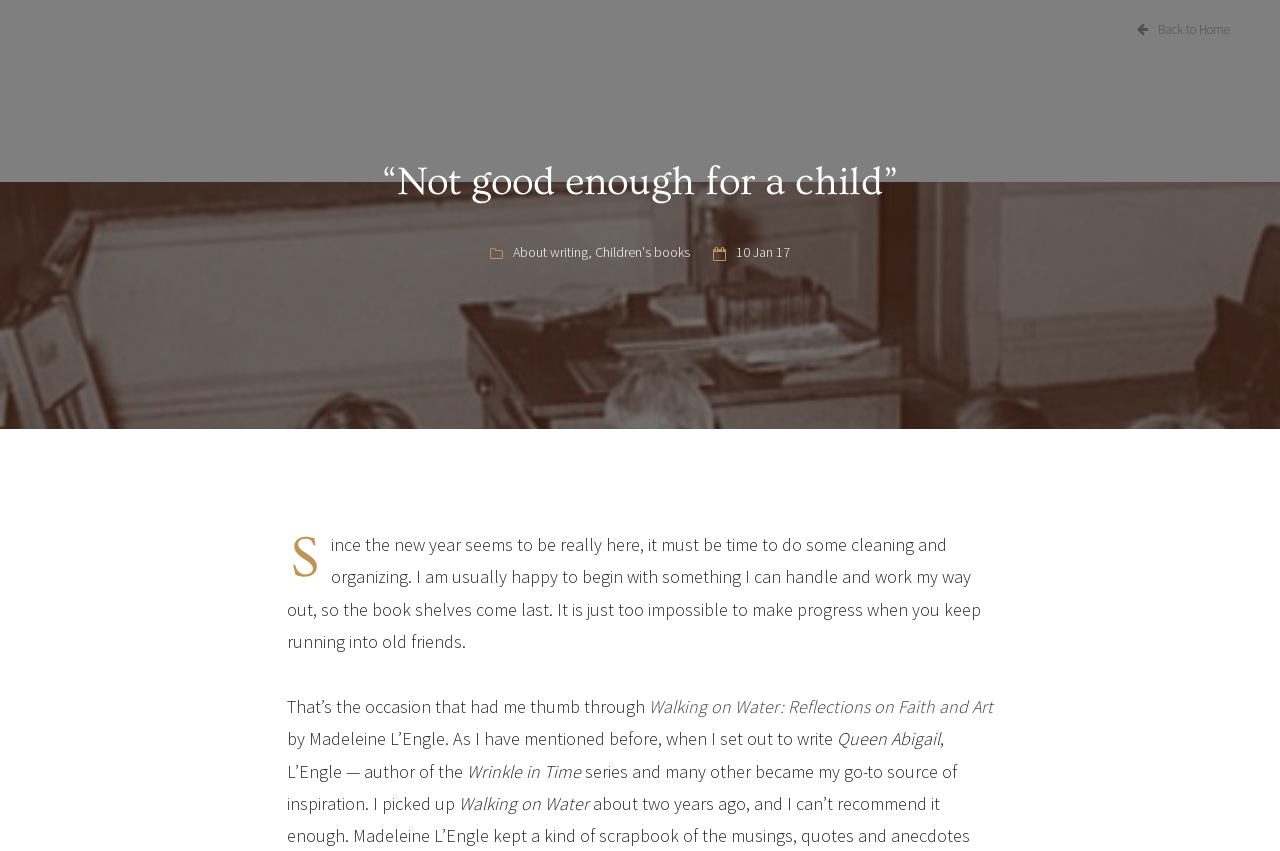Answer the following query concisely with a single word or phrase:
What is the title of the book mentioned?

Walking on Water